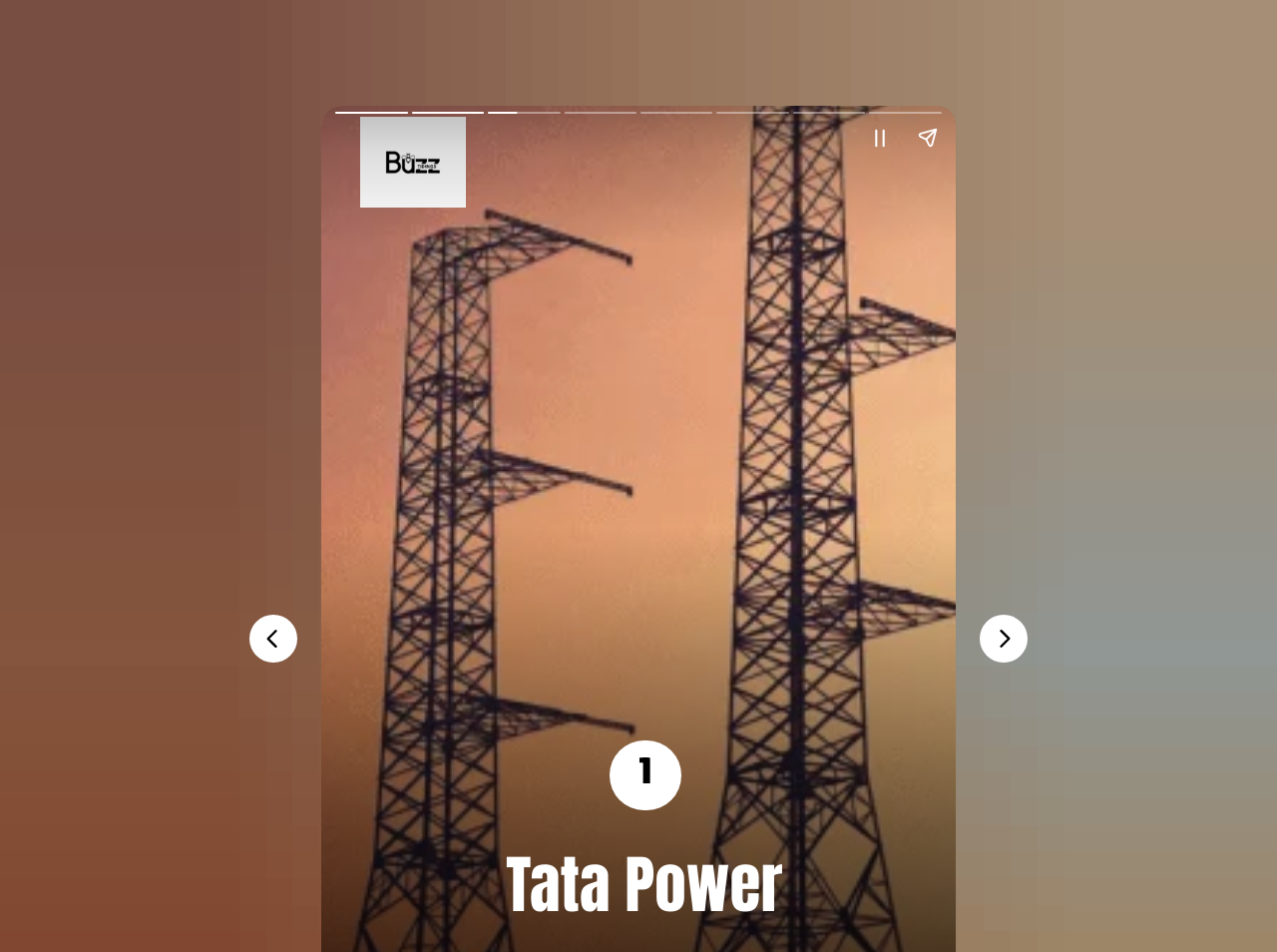Using the information shown in the image, answer the question with as much detail as possible: What is the purpose of the button on the top right?

The button on the top right has the description 'Share story', indicating that it allows users to share the current story or article with others. Its bounding box coordinates are [0.708, 0.119, 0.745, 0.169].